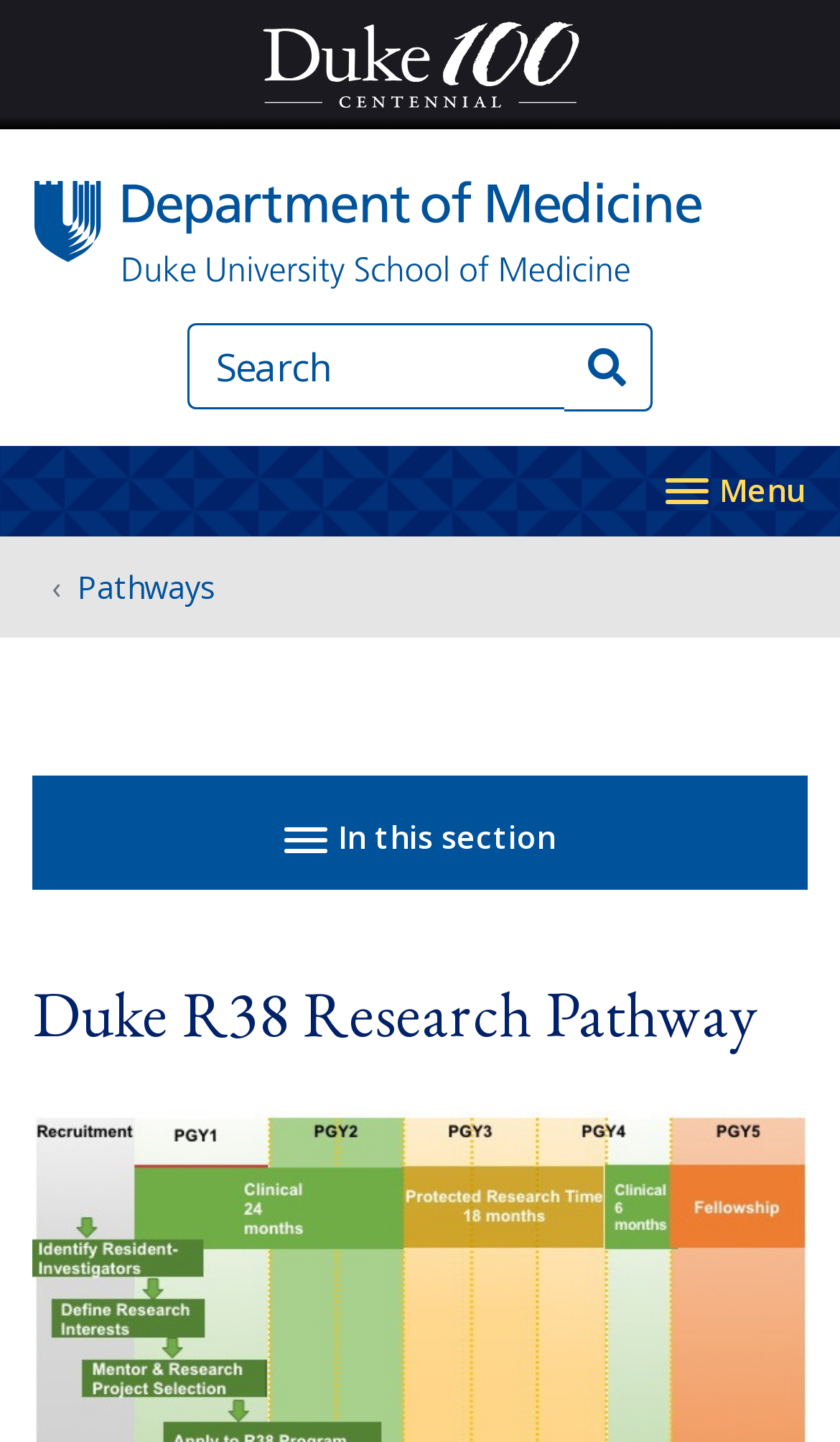Extract the primary headline from the webpage and present its text.

Duke R38 Research Pathway